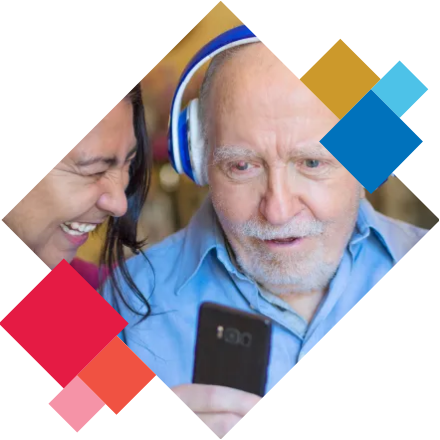What is the focus of CareGivers?
Using the image, elaborate on the answer with as much detail as possible.

According to the caption, CareGivers focuses on creating customized care plans and fostering meaningful interactions between caregivers and their clients, highlighting the importance of personalized care.